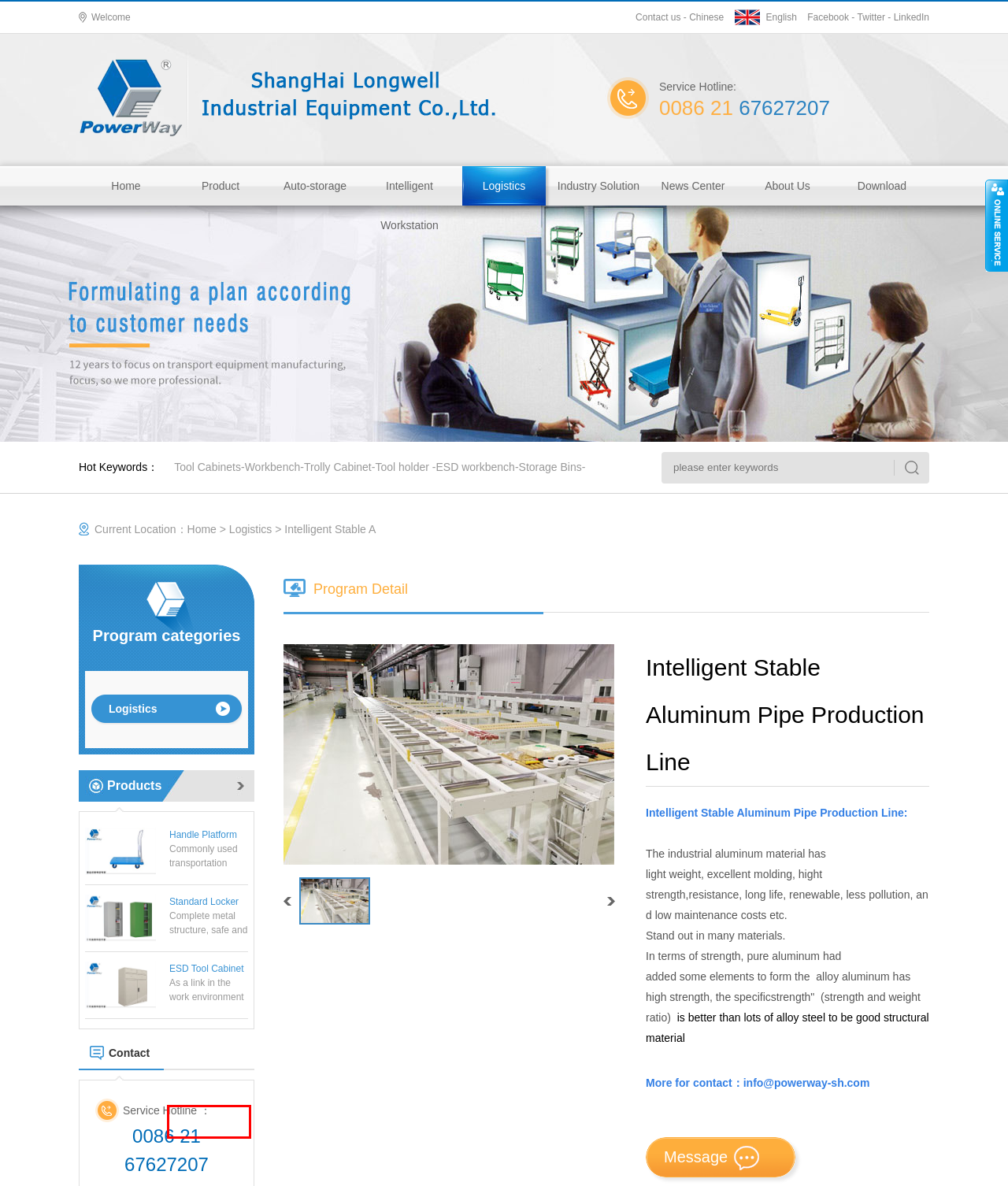Examine the screenshot of the webpage, locate the red bounding box, and generate the text contained within it.

As a link in the work environment to meet the actual use requirements.All botuo products meet the ESD standardsDesigned specifically to protect against static electricity requirements to ensure that both inside and outside the console are protected from classic damage.All stations are equipped with grounding and anti-static wristbands for equipment and staff.